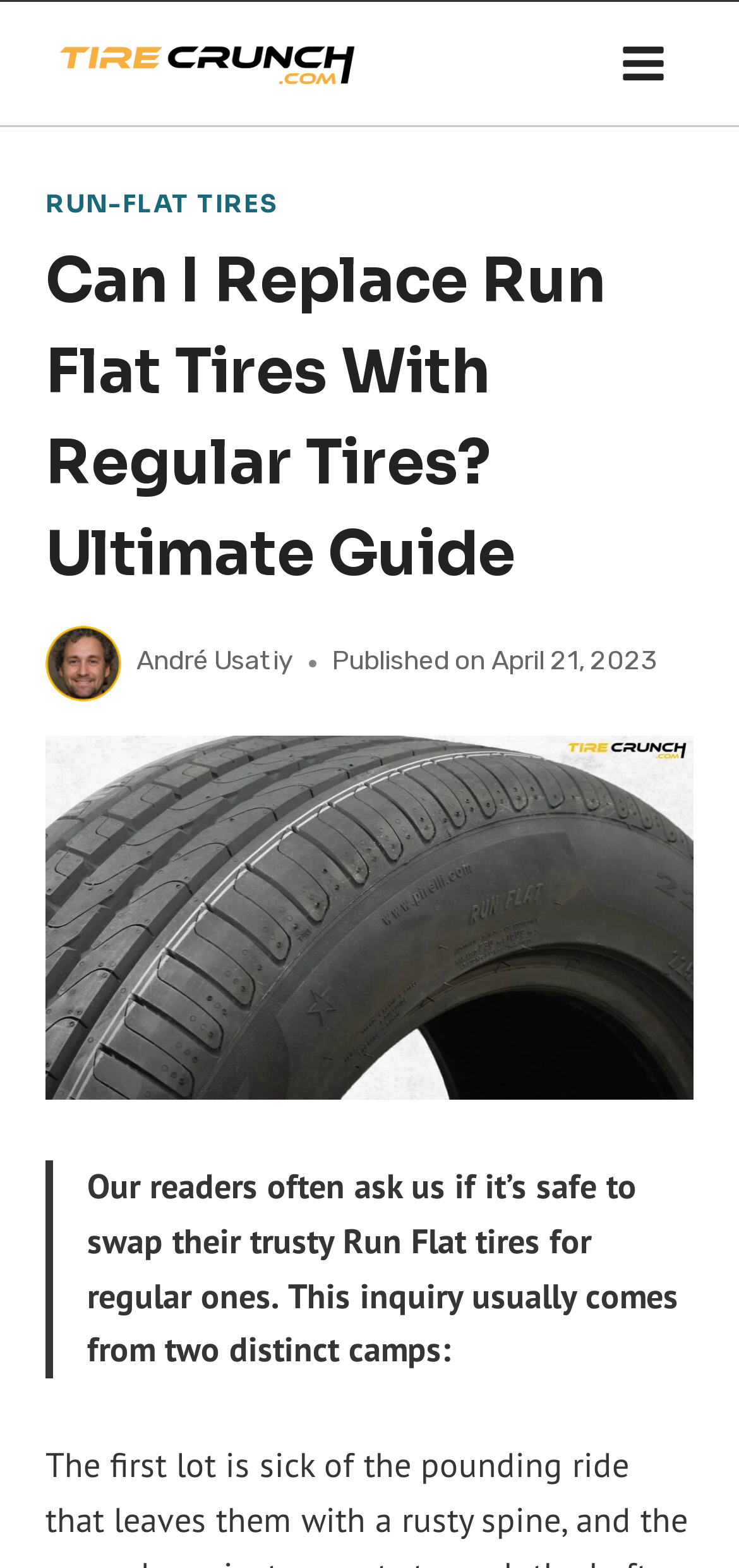Identify the primary heading of the webpage and provide its text.

Can I Replace Run Flat Tires With Regular Tires? Ultimate Guide